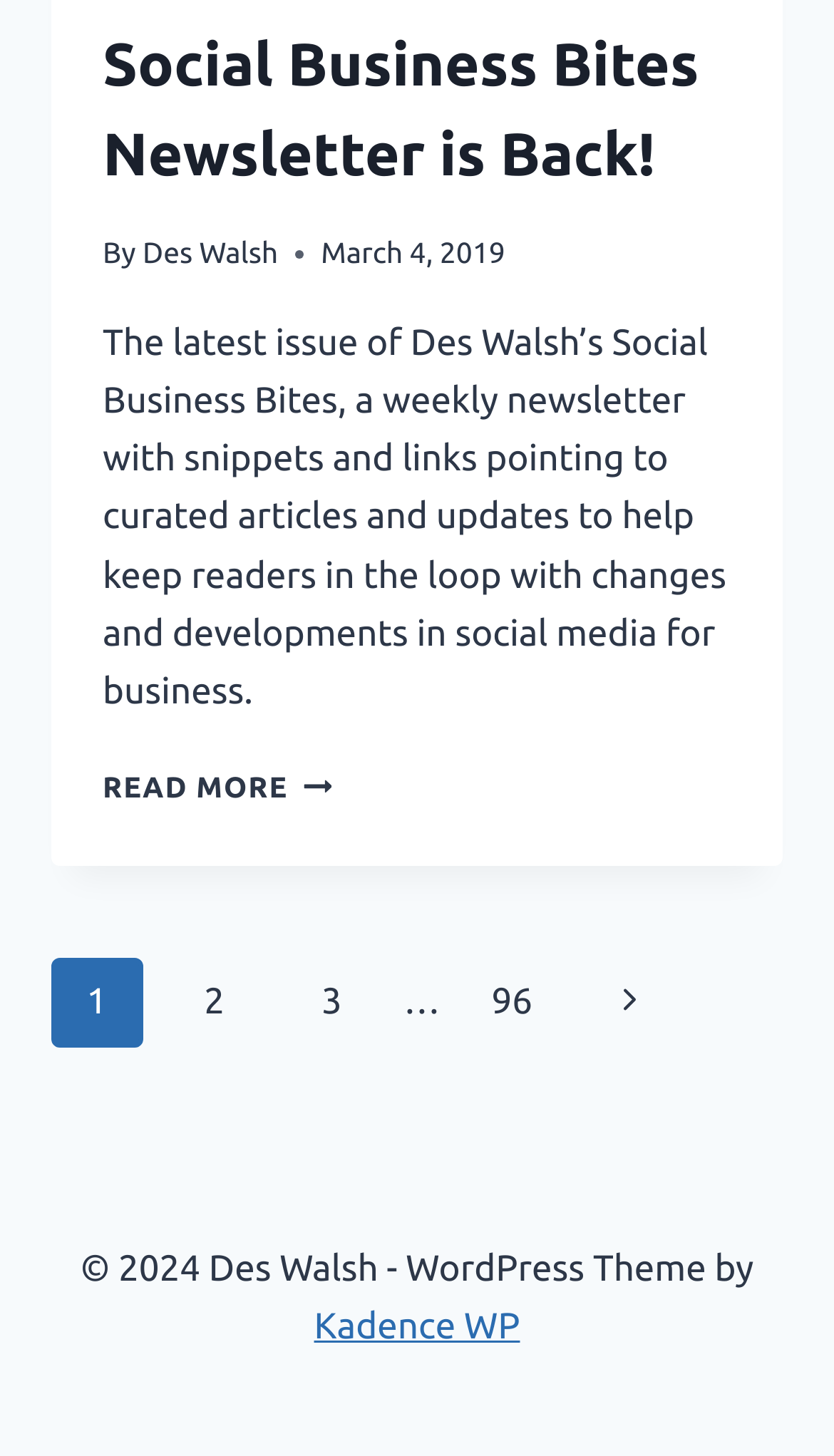Please find and report the bounding box coordinates of the element to click in order to perform the following action: "go to page 2". The coordinates should be expressed as four float numbers between 0 and 1, in the format [left, top, right, bottom].

[0.202, 0.657, 0.311, 0.72]